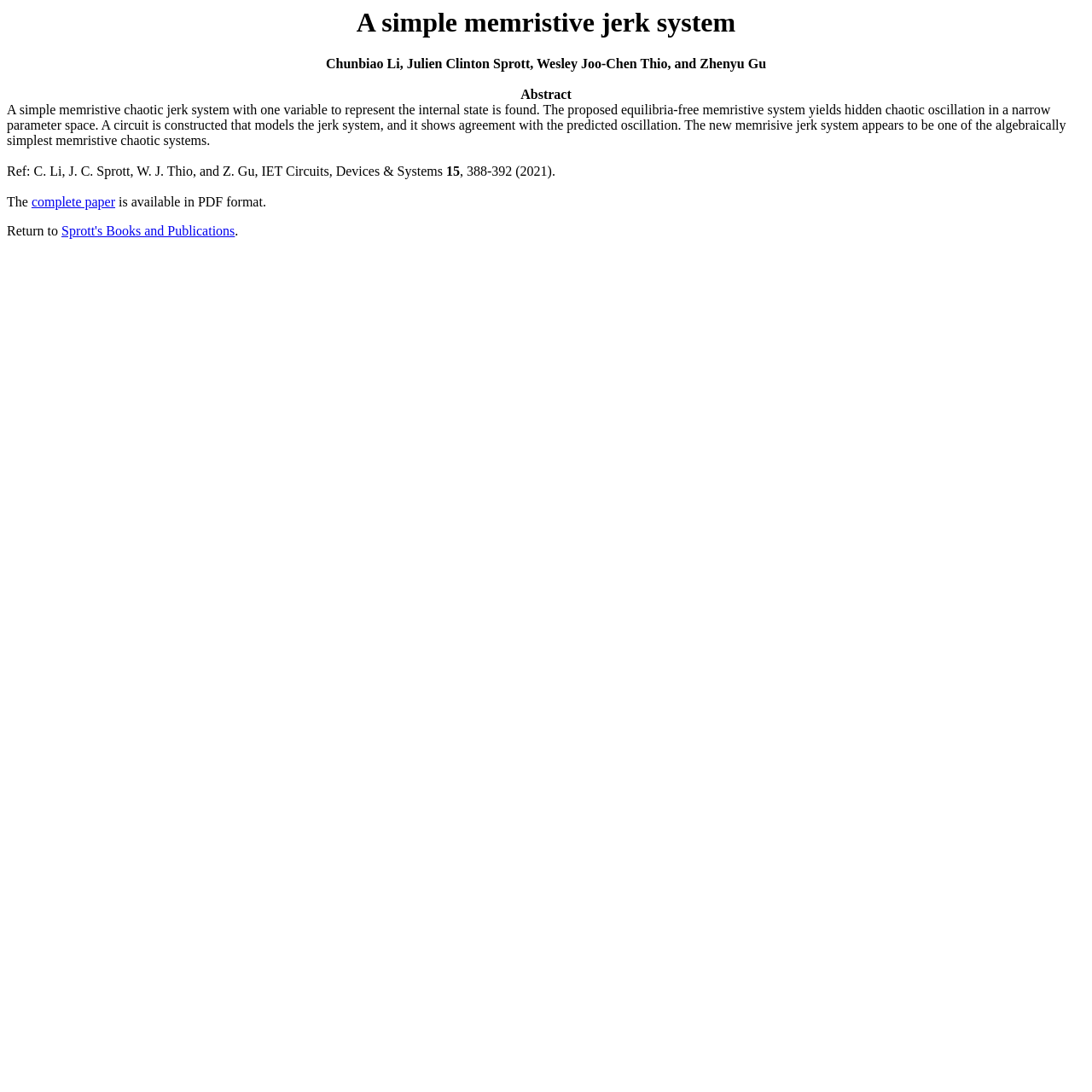From the webpage screenshot, identify the region described by complete paper. Provide the bounding box coordinates as (top-left x, top-left y, bottom-right x, bottom-right y), with each value being a floating point number between 0 and 1.

[0.029, 0.178, 0.106, 0.192]